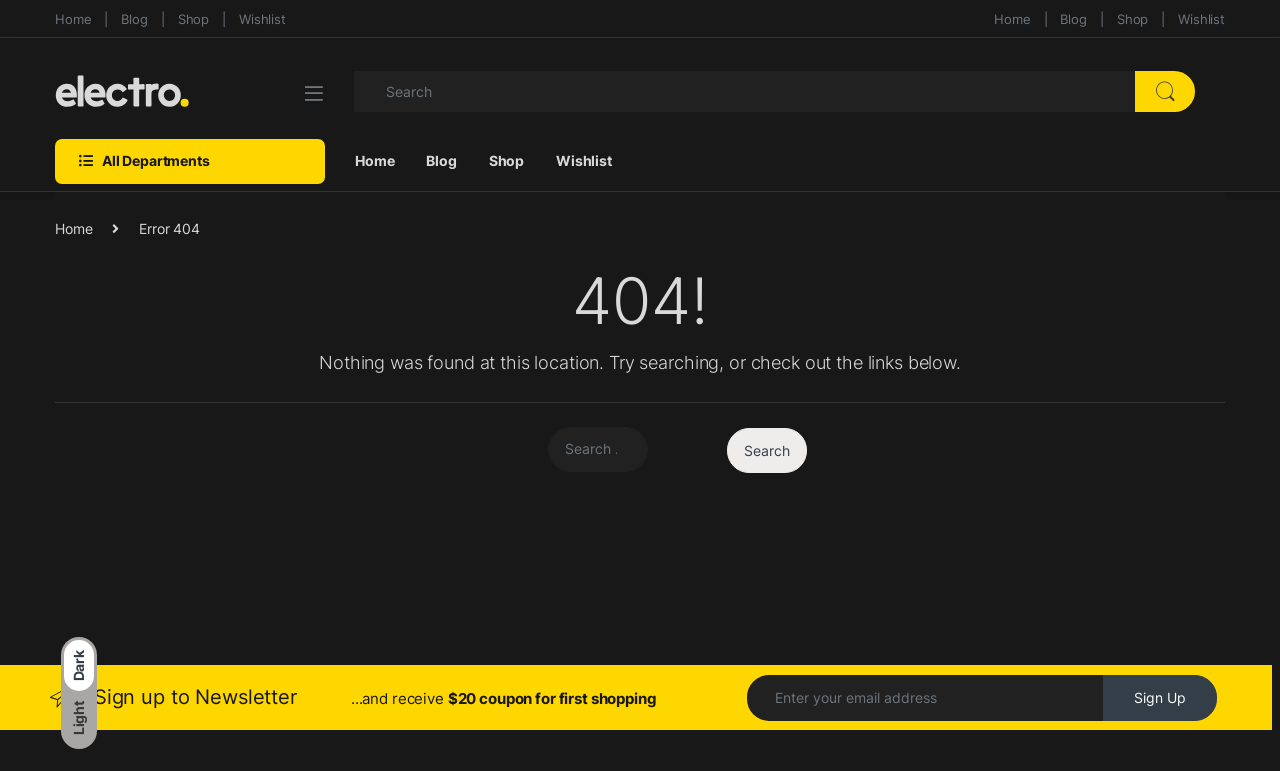Describe all the visual and textual components of the webpage comprehensively.

This webpage displays a "Page not found" error message. At the top, there are two theme options, "Dark" and "Light", positioned side by side. Below them, there are two sets of navigation links, one on the left and one on the right, each containing links to "Home", "Blog", "Shop", and "Wishlist". 

On the left side, there is a logo image, followed by a search bar with a button and a dropdown menu with a "All Departments" link. Below the search bar, there are more links to "Home", "Blog", "Shop", and "Wishlist".

The main content area is divided into two sections. The top section displays a large "404!" heading, followed by a message stating "Nothing was found at this location. Try searching, or check out the links below." Below this message, there is a horizontal separator line.

The bottom section of the main content area contains a search box with a "Search for:" label and a "Search" button. 

At the very bottom of the page, there is a section promoting a newsletter signup, with a heading "Sign up to Newsletter" and a description offering a $20 coupon for first-time shoppers. This section also includes a text box to enter an email address and a "Sign Up" button.